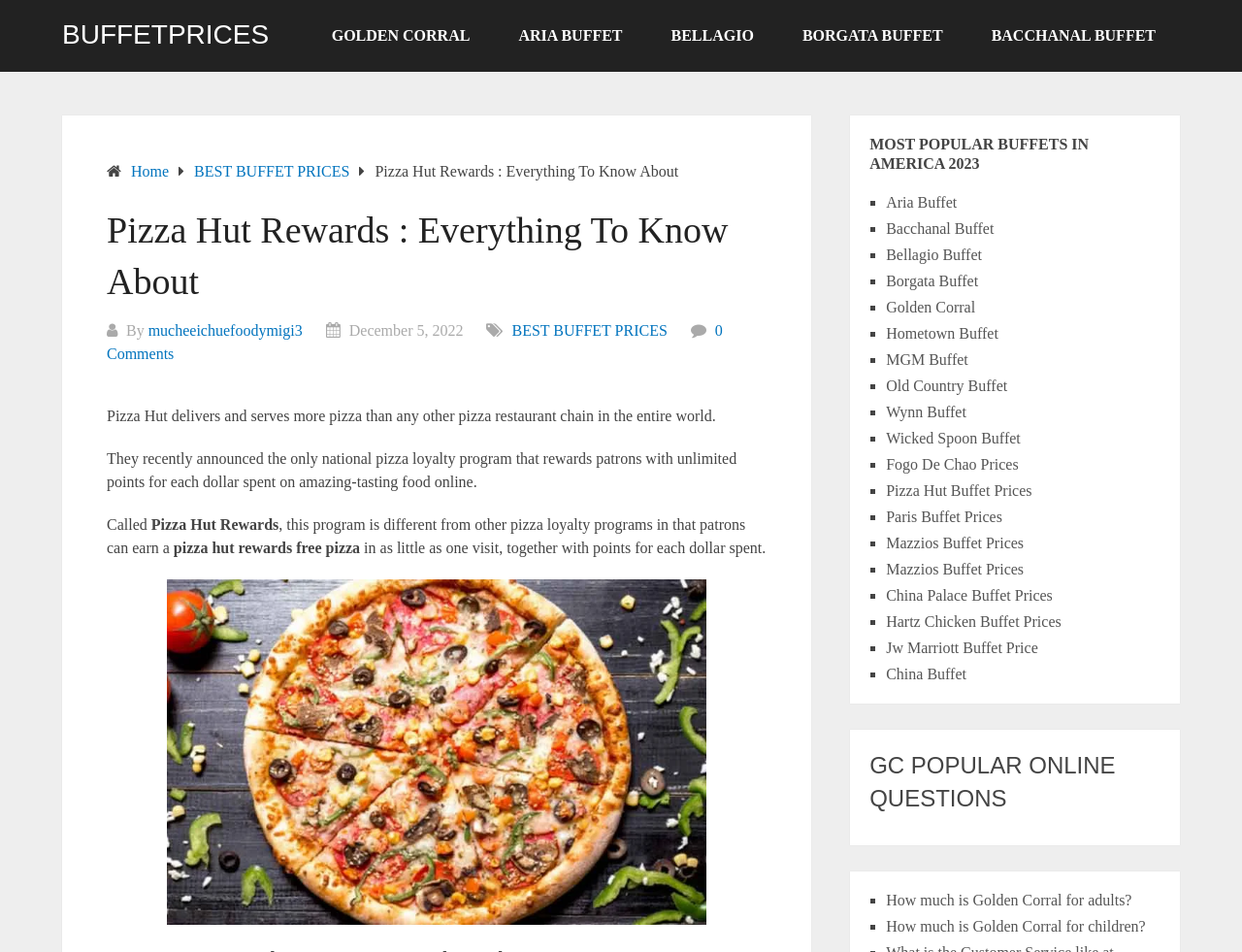What is the name of the buffet with a link '0 Comments'?
Based on the image, respond with a single word or phrase.

None